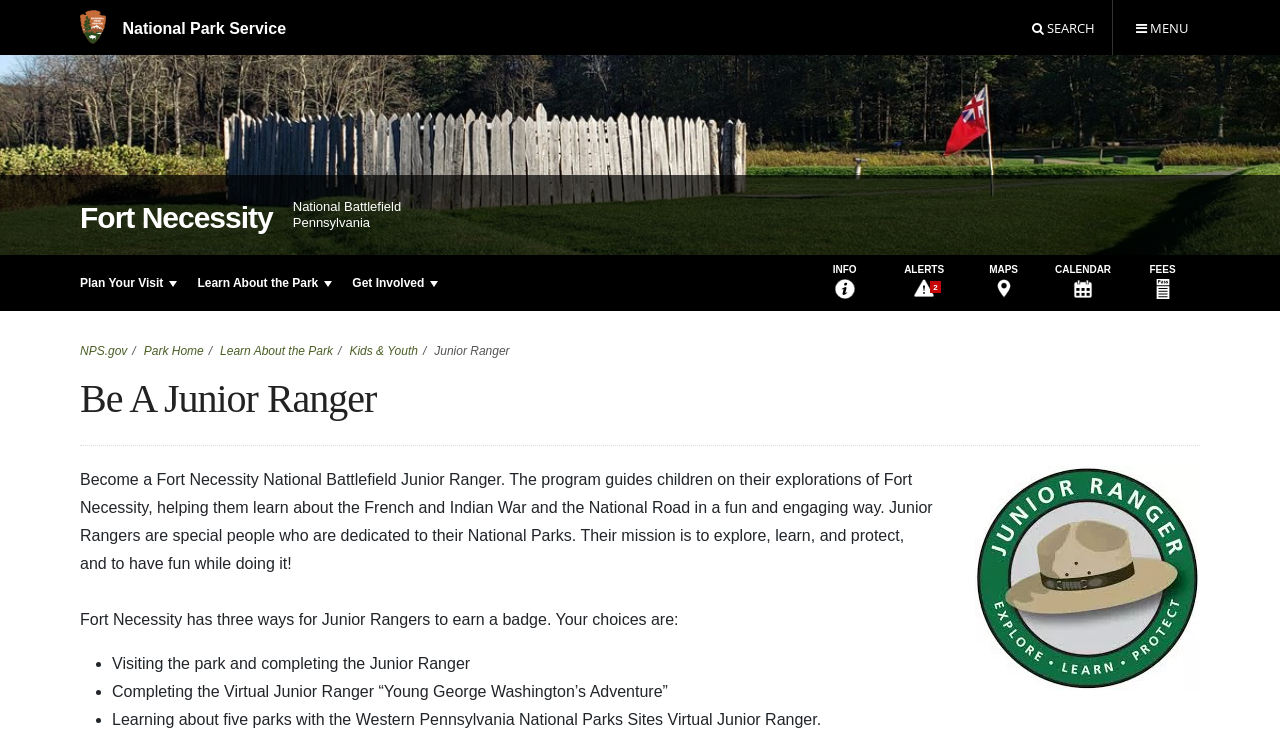What is the purpose of a Junior Ranger?
Look at the image and answer with only one word or phrase.

To explore, learn, and protect